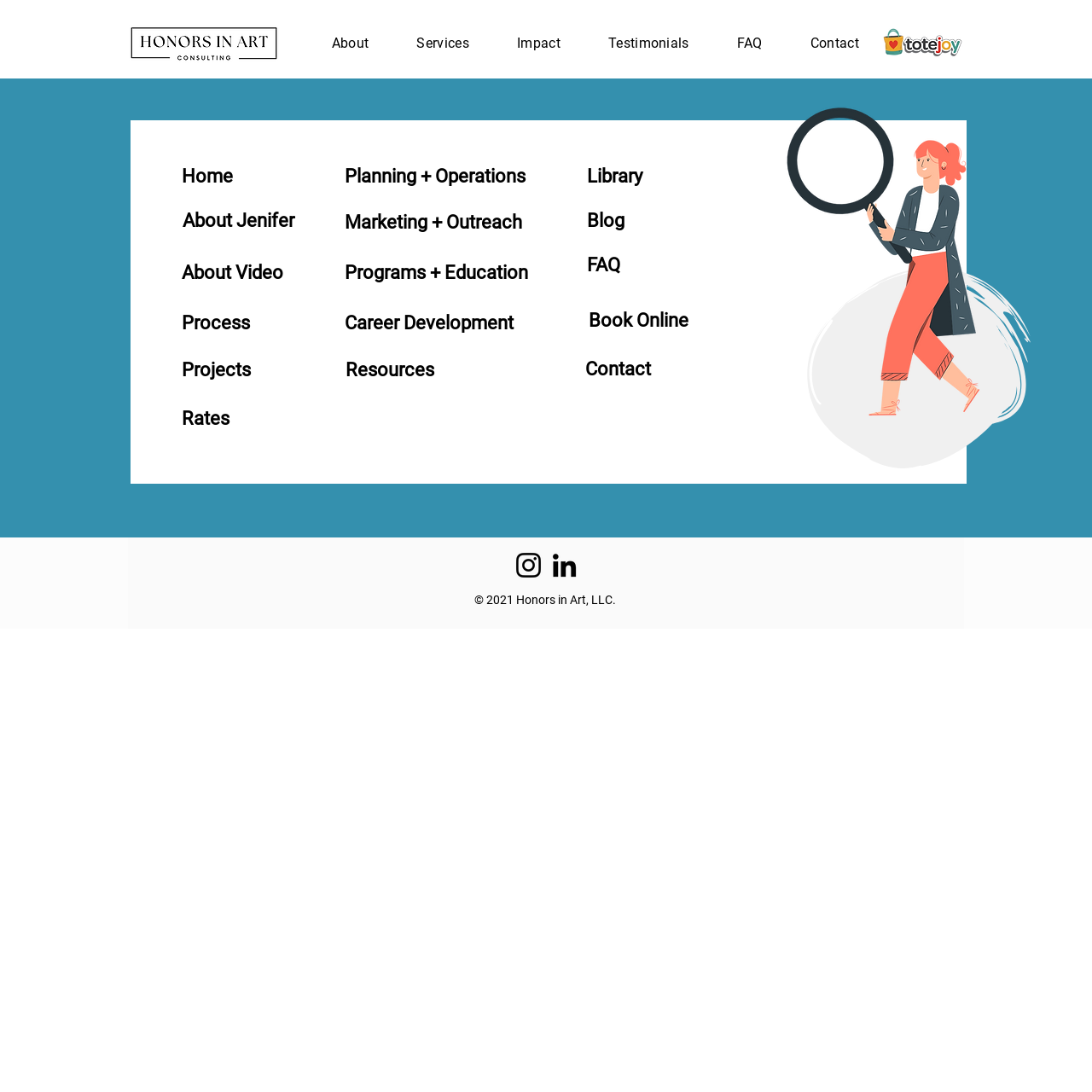Provide the bounding box for the UI element matching this description: "FAQ".

[0.675, 0.033, 0.698, 0.047]